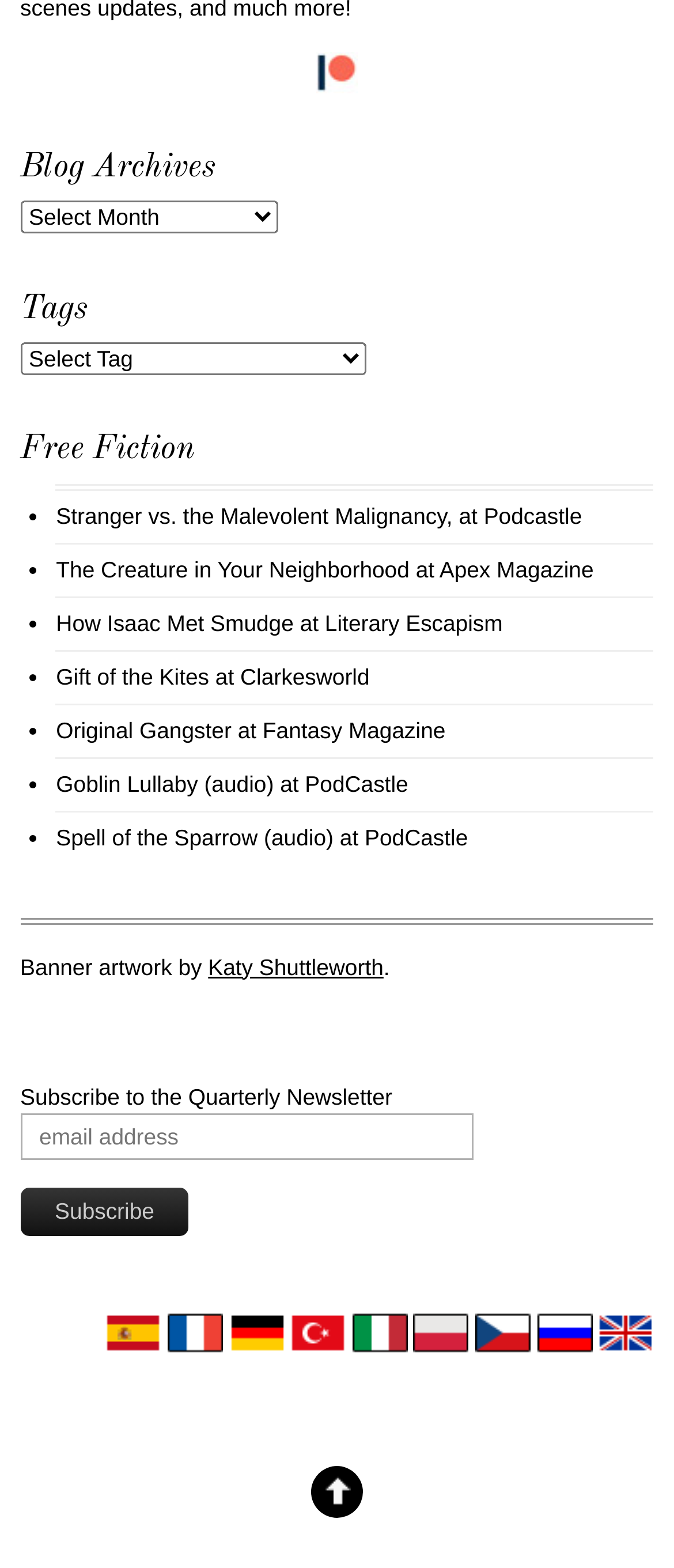Using the provided element description: "View on Google maps", identify the bounding box coordinates. The coordinates should be four floats between 0 and 1 in the order [left, top, right, bottom].

None